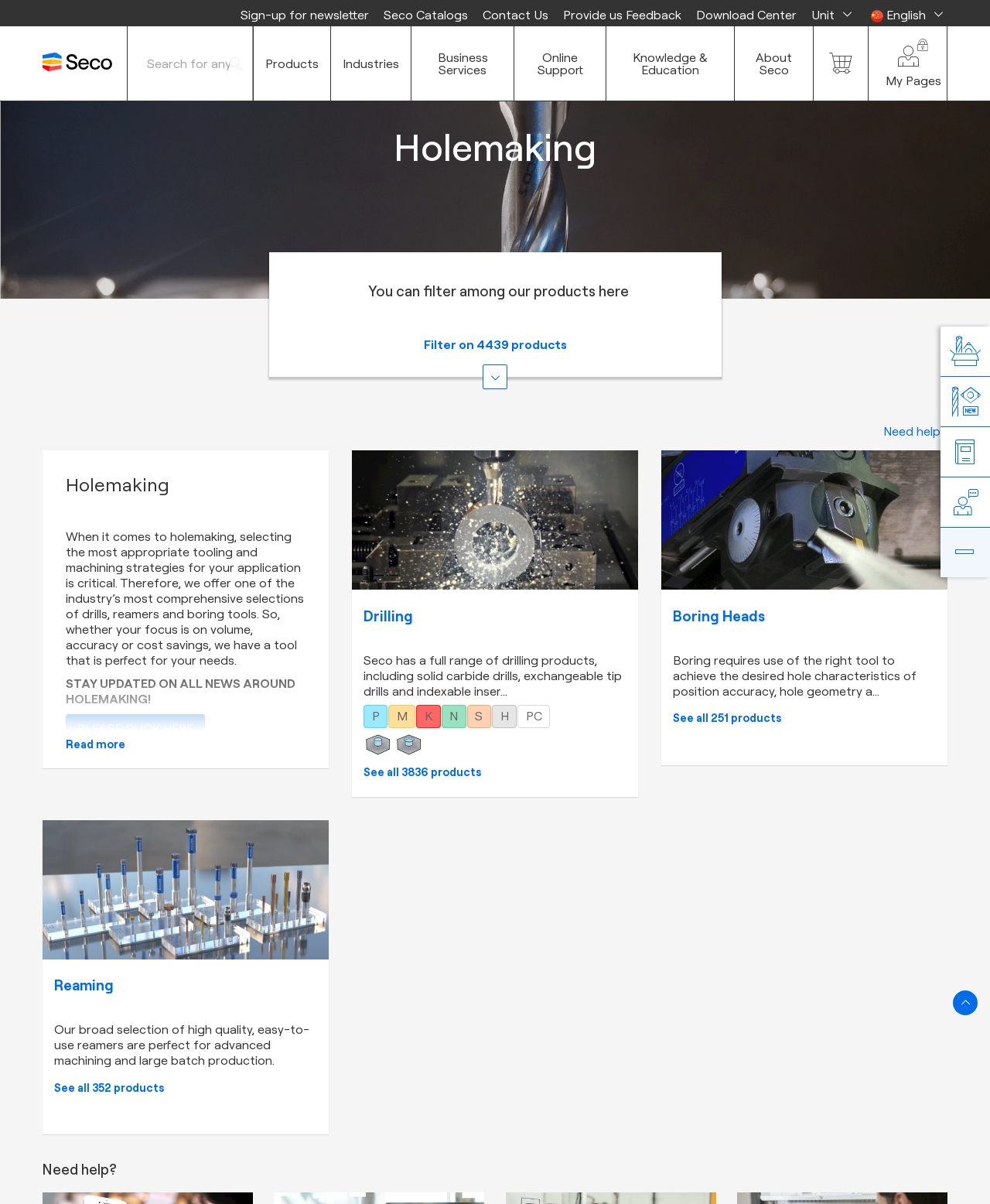Provide your answer to the question using just one word or phrase: What is the purpose of holemaking?

Selecting tooling and machining strategies